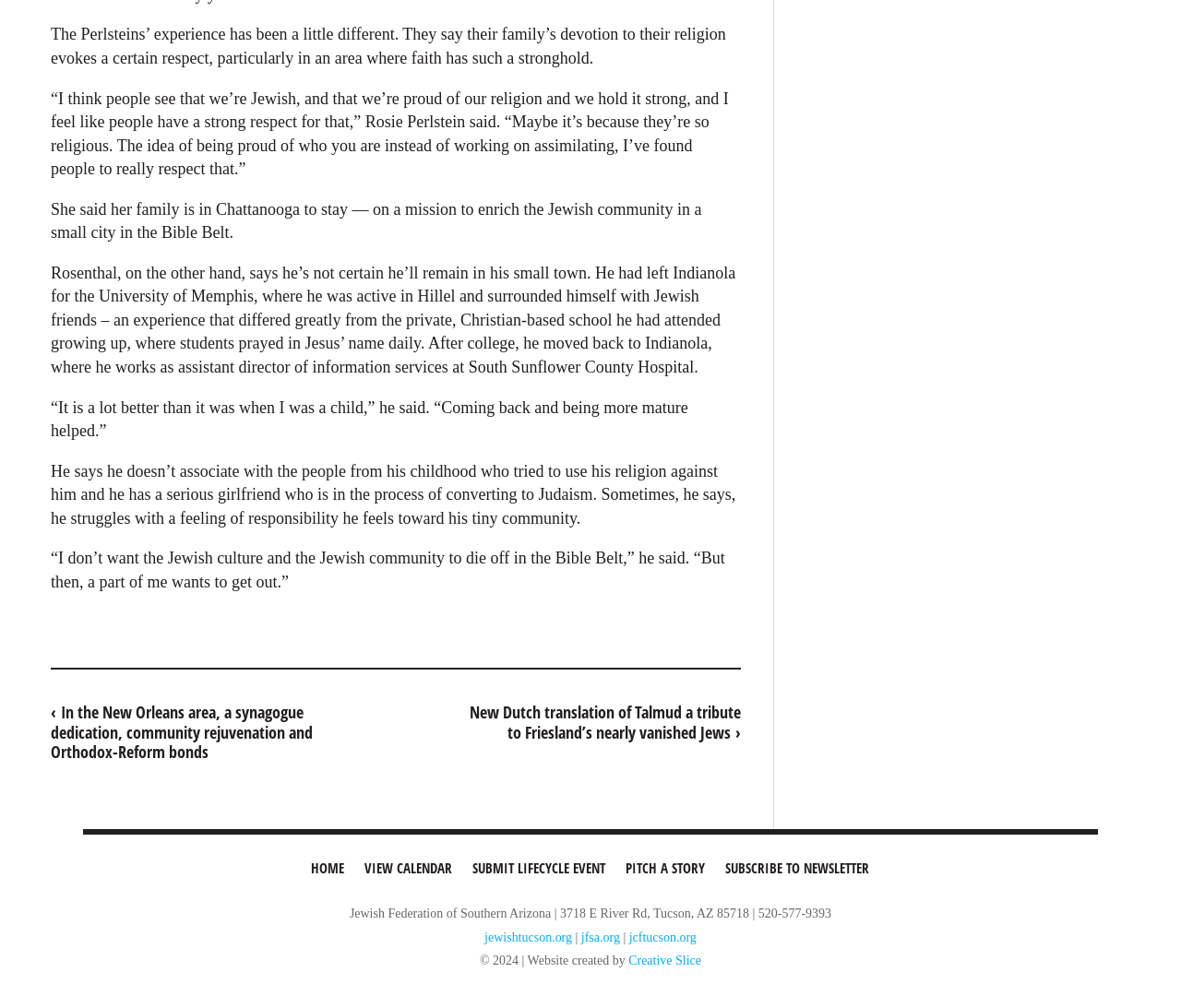Provide a brief response to the question below using one word or phrase:
What is the purpose of the 'SUBMIT LIFECYCLE EVENT' link?

To submit life cycle events